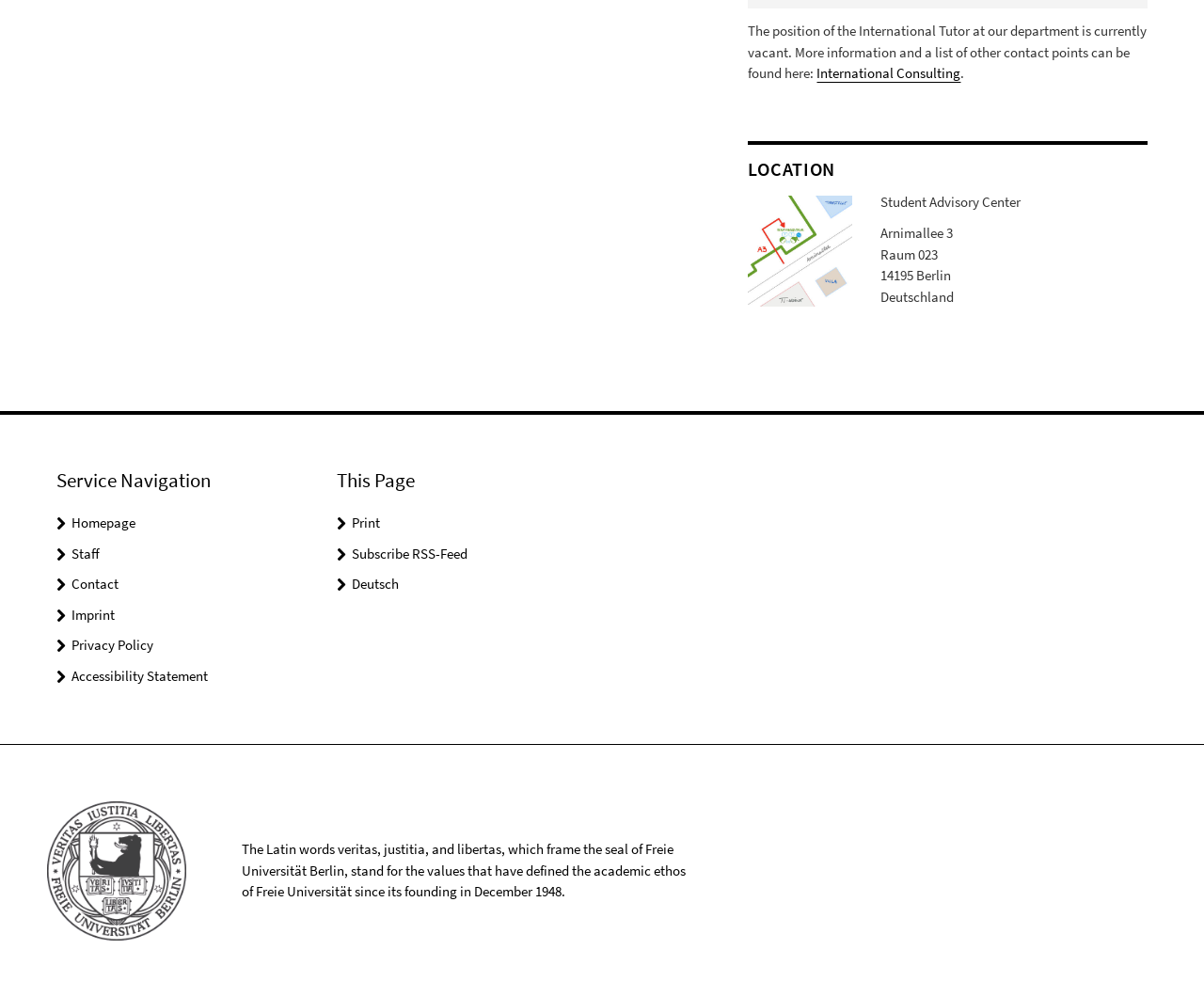Please specify the bounding box coordinates of the element that should be clicked to execute the given instruction: 'View Wegweiser.klein'. Ensure the coordinates are four float numbers between 0 and 1, expressed as [left, top, right, bottom].

[0.621, 0.239, 0.708, 0.26]